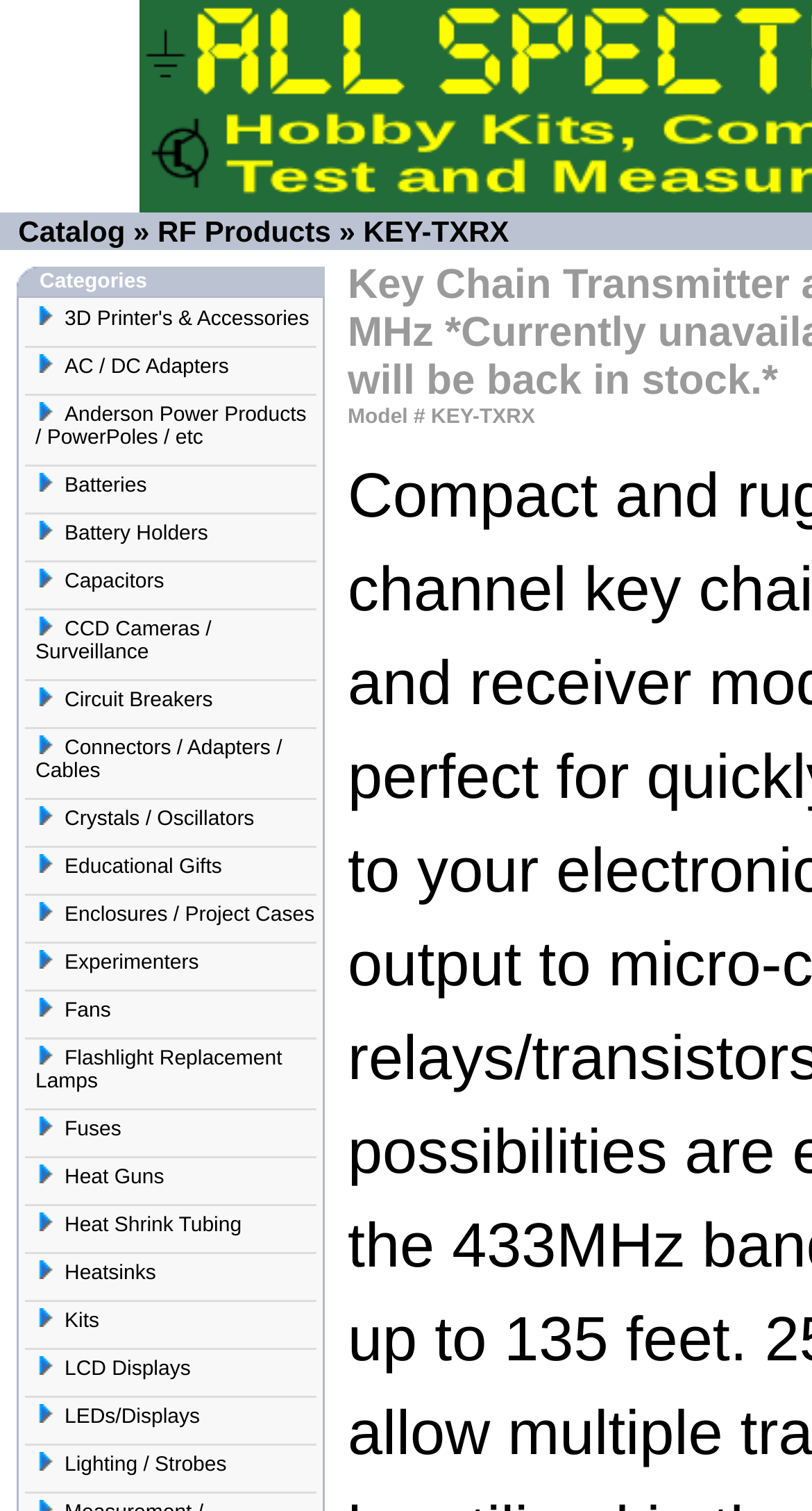Determine the bounding box coordinates of the element that should be clicked to execute the following command: "Check out Anderson Power Products / PowerPoles / etc".

[0.031, 0.262, 0.39, 0.307]